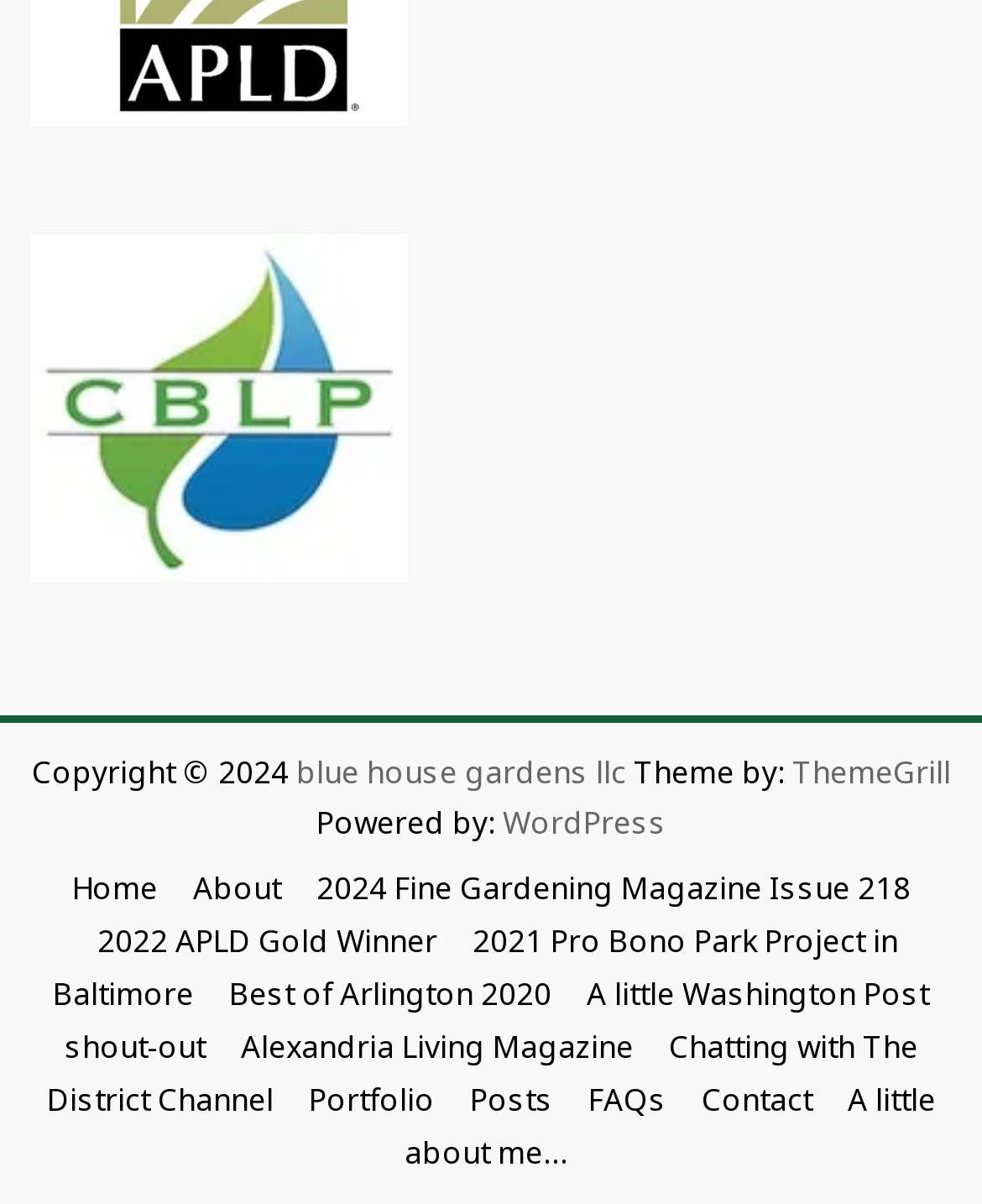What is the name of the platform that powers the website?
Look at the image and provide a short answer using one word or a phrase.

WordPress